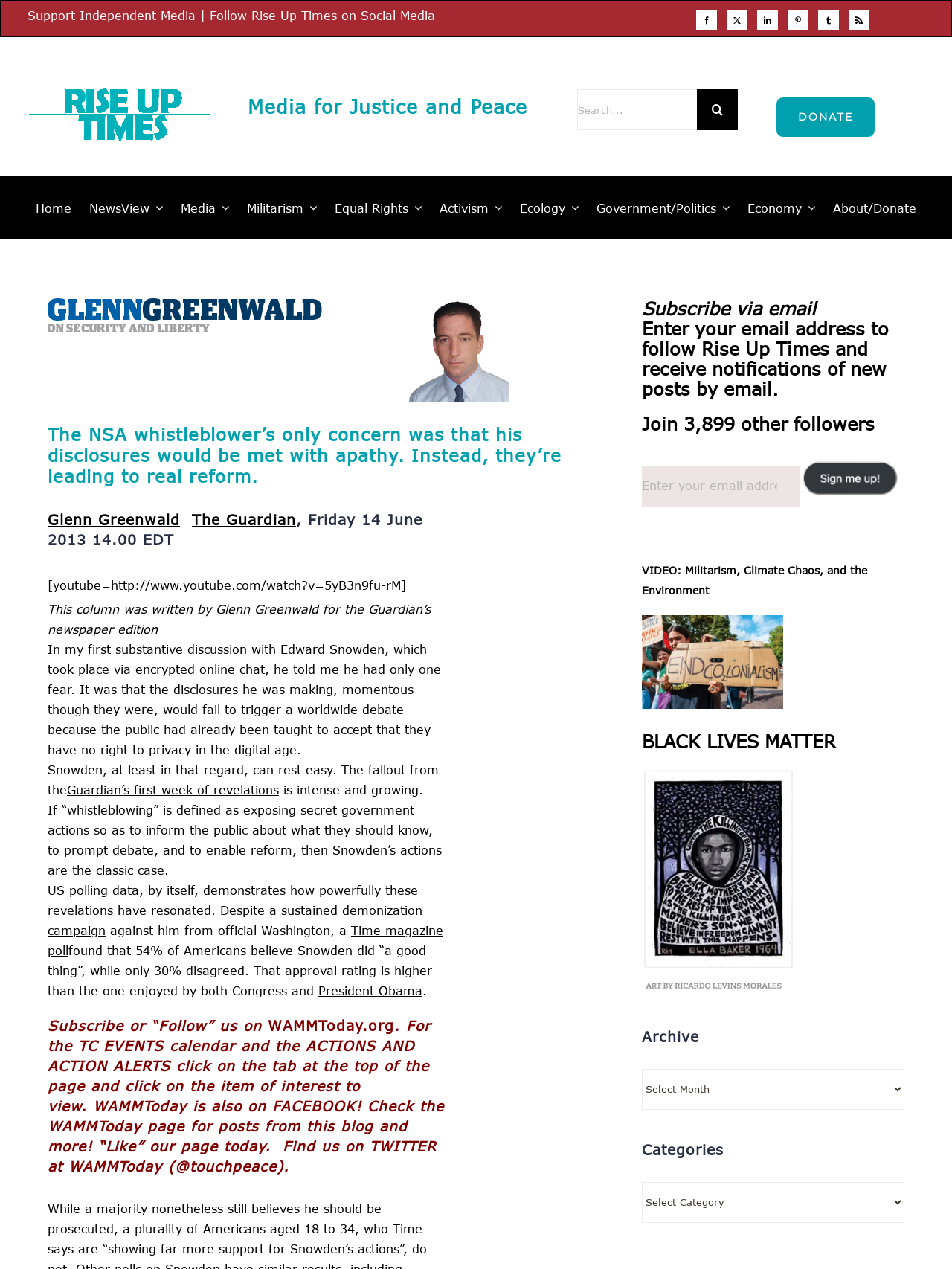Could you please study the image and provide a detailed answer to the question:
What is the name of the author of the article?

I found the answer by looking at the byline of the article, which says 'Glenn Greenwald The Guardian, Friday 14 June 2013 14.00 EDT'. This suggests that the author of the article is Glenn Greenwald.